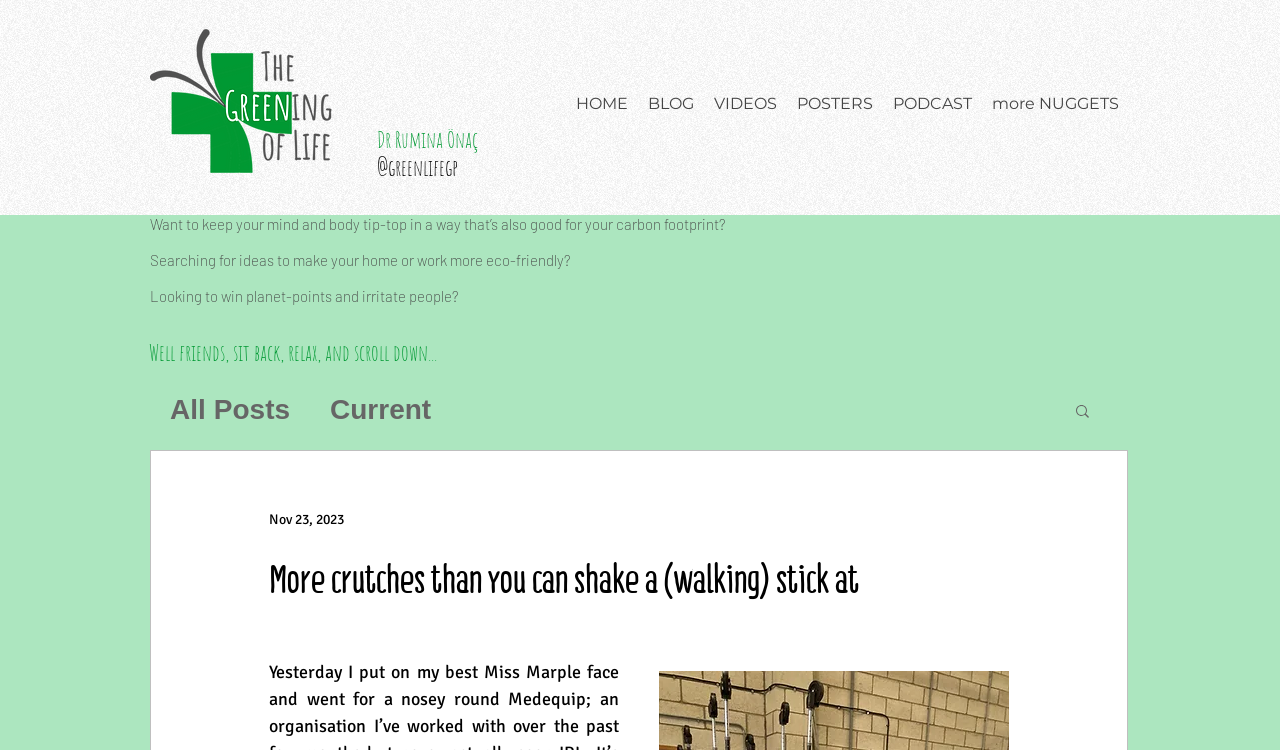Pinpoint the bounding box coordinates of the element you need to click to execute the following instruction: "Search for something". The bounding box should be represented by four float numbers between 0 and 1, in the format [left, top, right, bottom].

[0.838, 0.536, 0.853, 0.564]